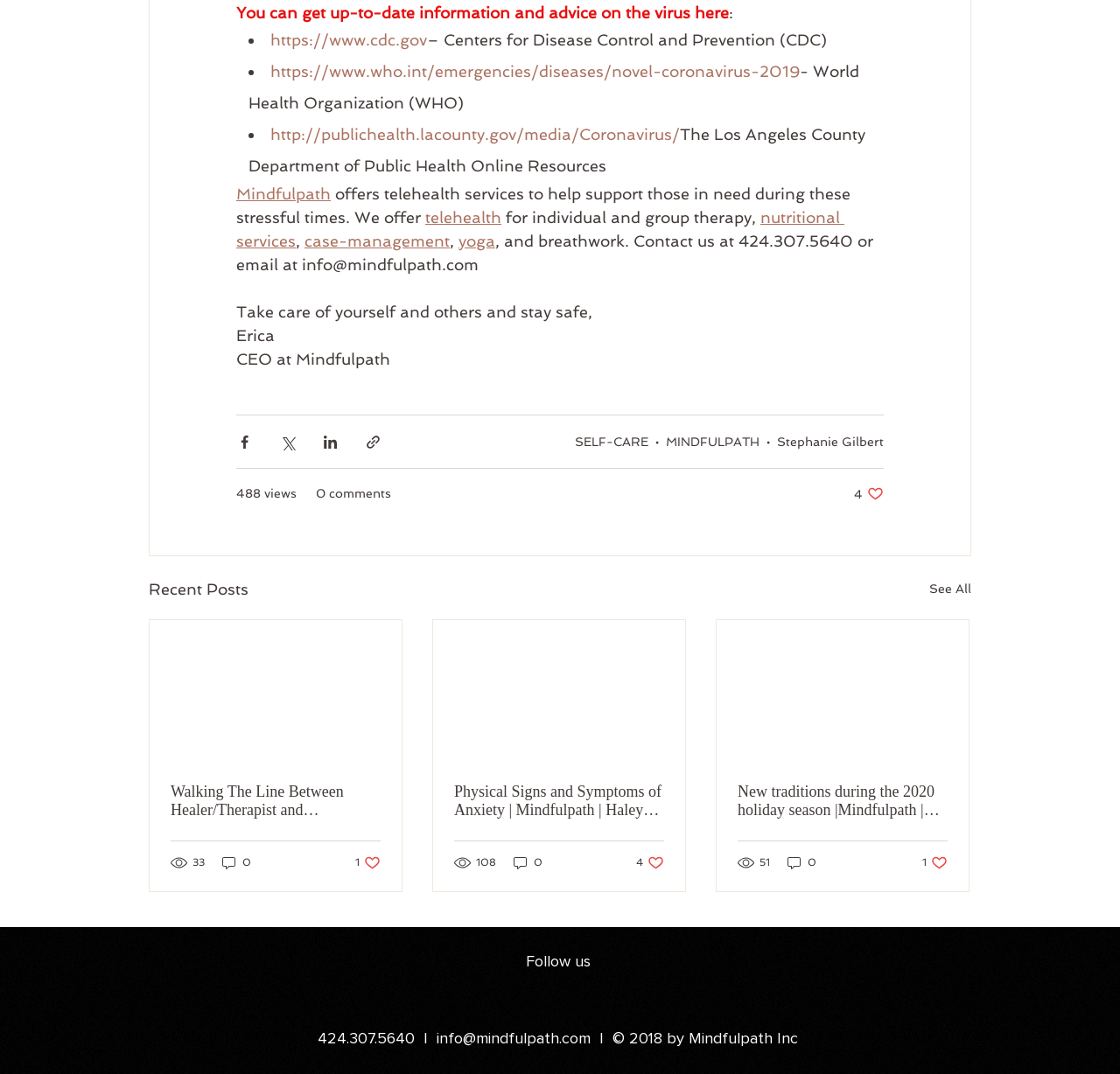Pinpoint the bounding box coordinates of the area that must be clicked to complete this instruction: "Click the 'Share via Facebook' button".

[0.211, 0.404, 0.226, 0.419]